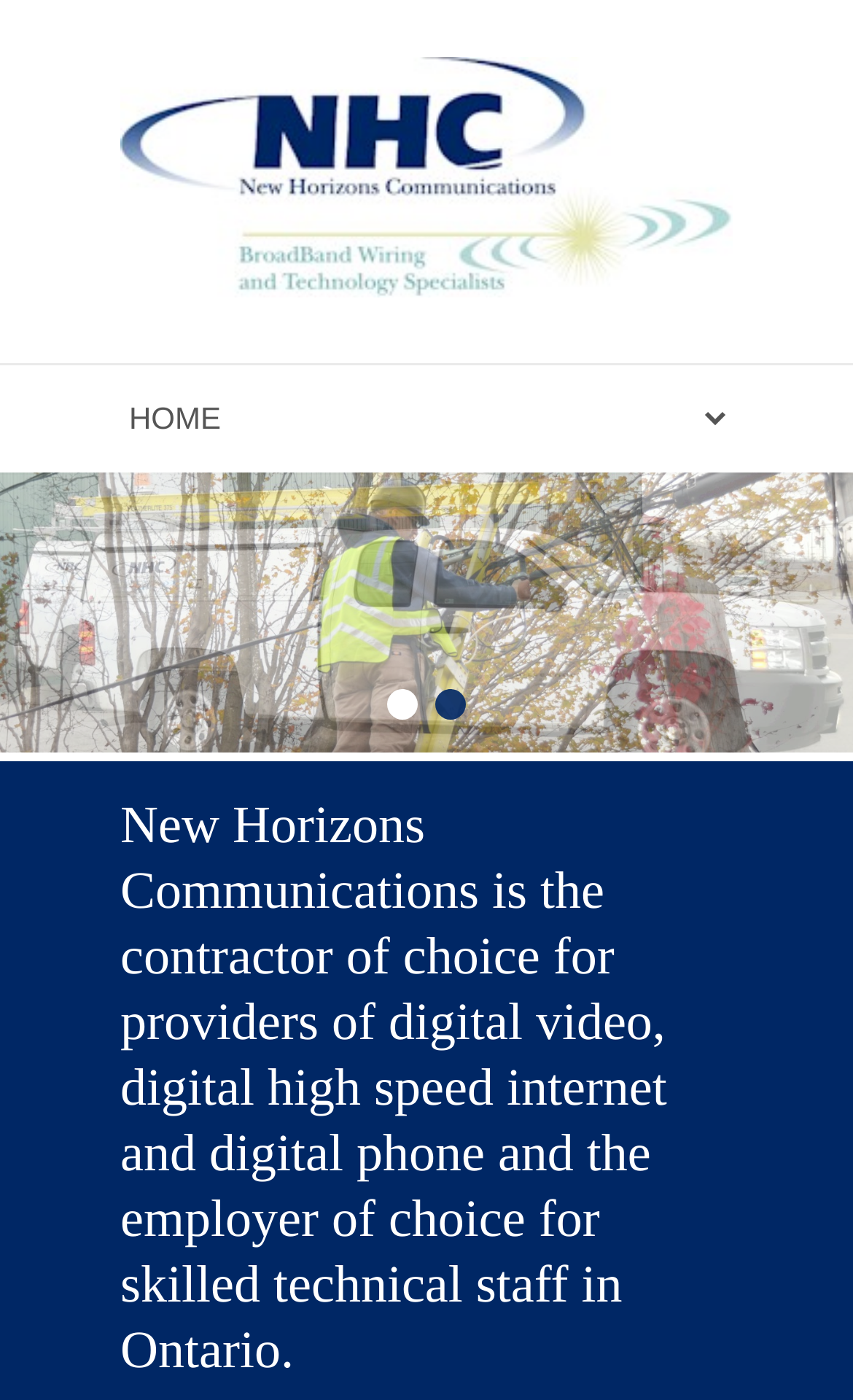Find and provide the bounding box coordinates for the UI element described with: "title="New Horizons Communications"".

[0.141, 0.041, 0.859, 0.227]